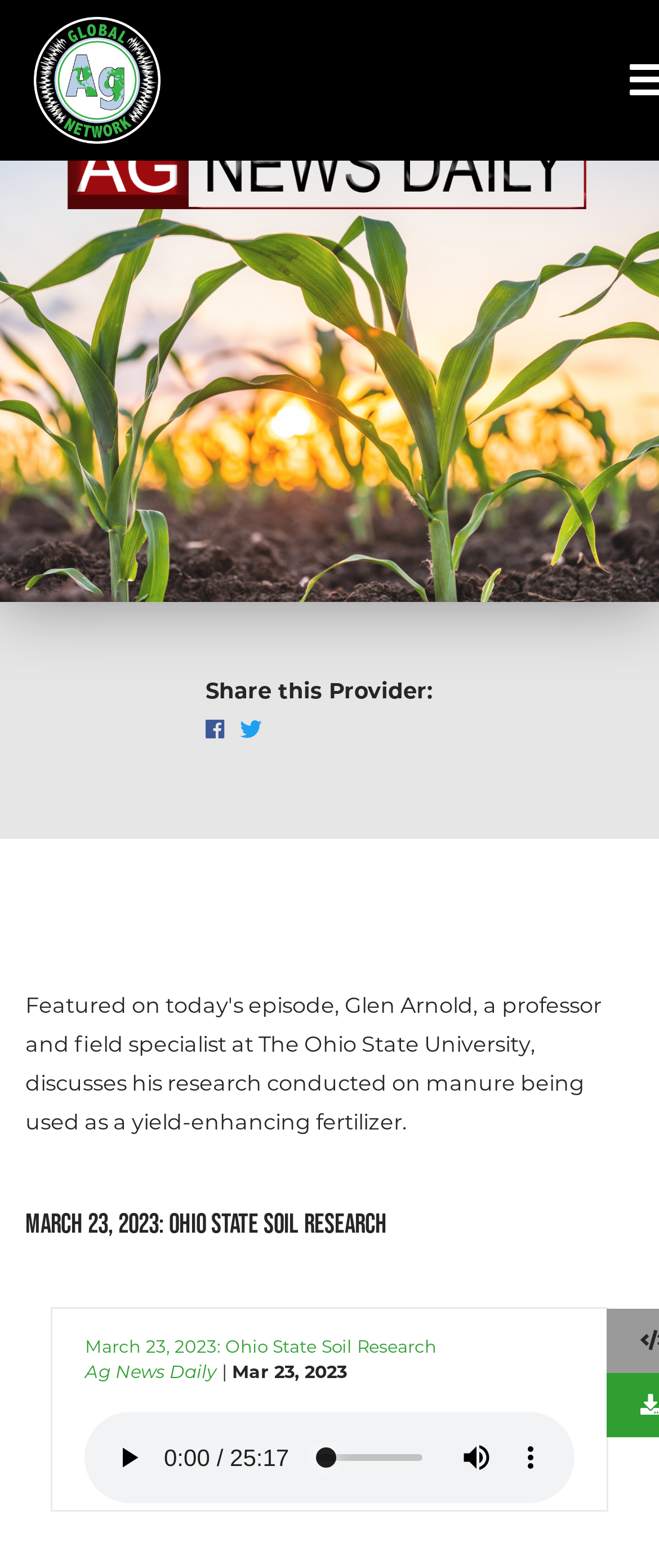How many social media sharing options are available?
Using the image as a reference, give a one-word or short phrase answer.

2